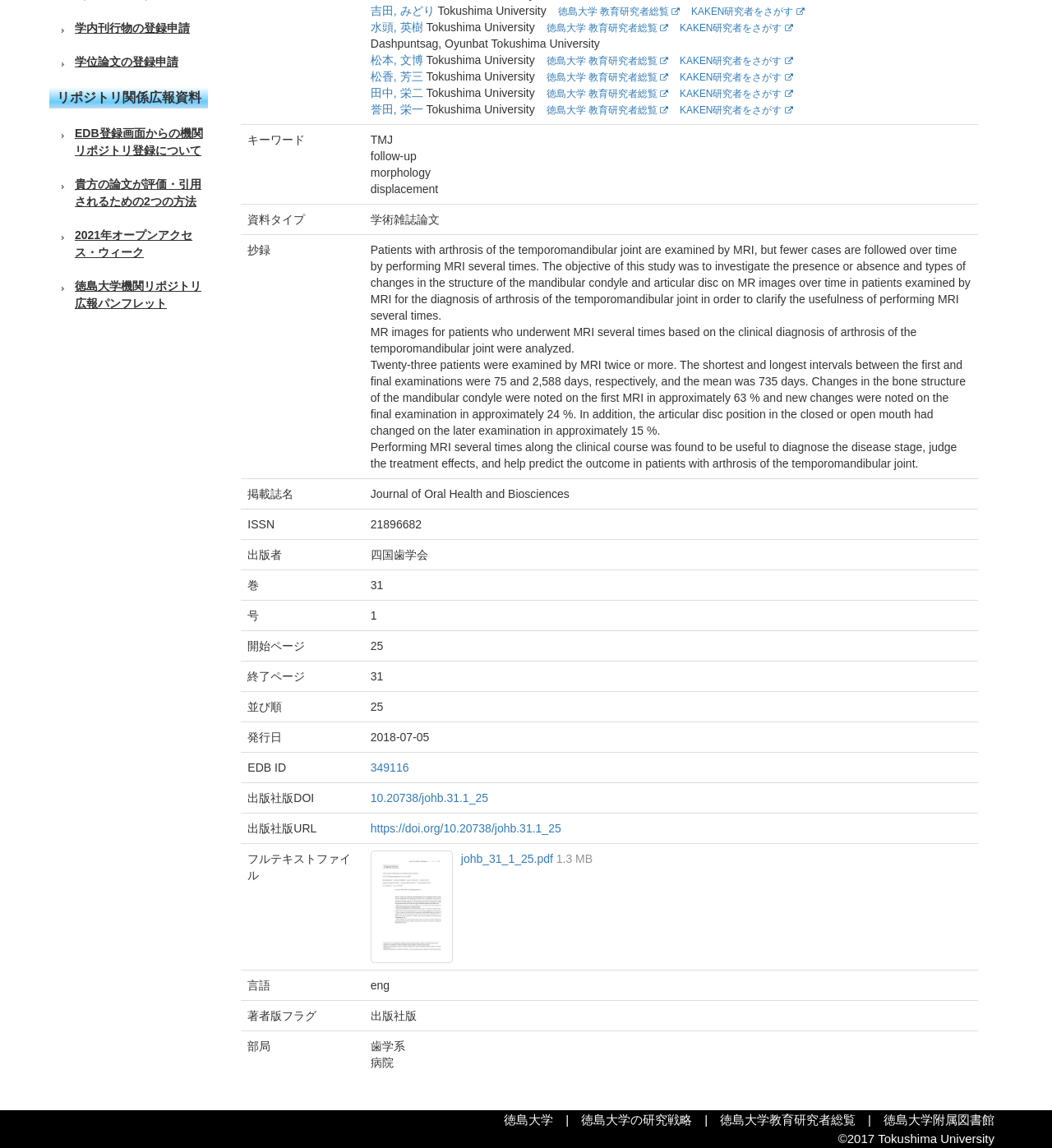Give the bounding box coordinates for this UI element: "誉田, 栄一". The coordinates should be four float numbers between 0 and 1, arranged as [left, top, right, bottom].

[0.352, 0.089, 0.402, 0.101]